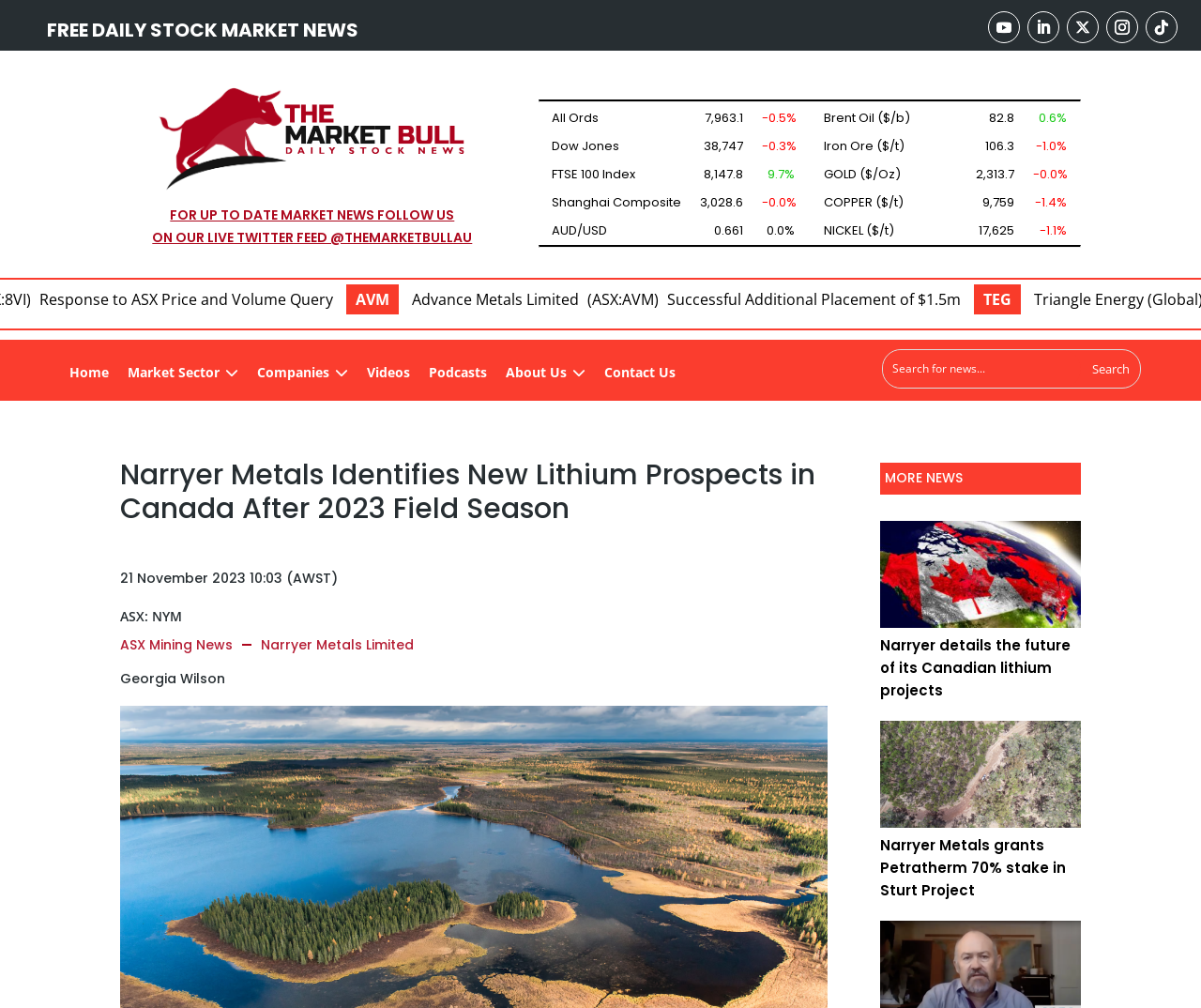Please locate the bounding box coordinates of the element that needs to be clicked to achieve the following instruction: "Click on the 'HOME' link". The coordinates should be four float numbers between 0 and 1, i.e., [left, top, right, bottom].

None